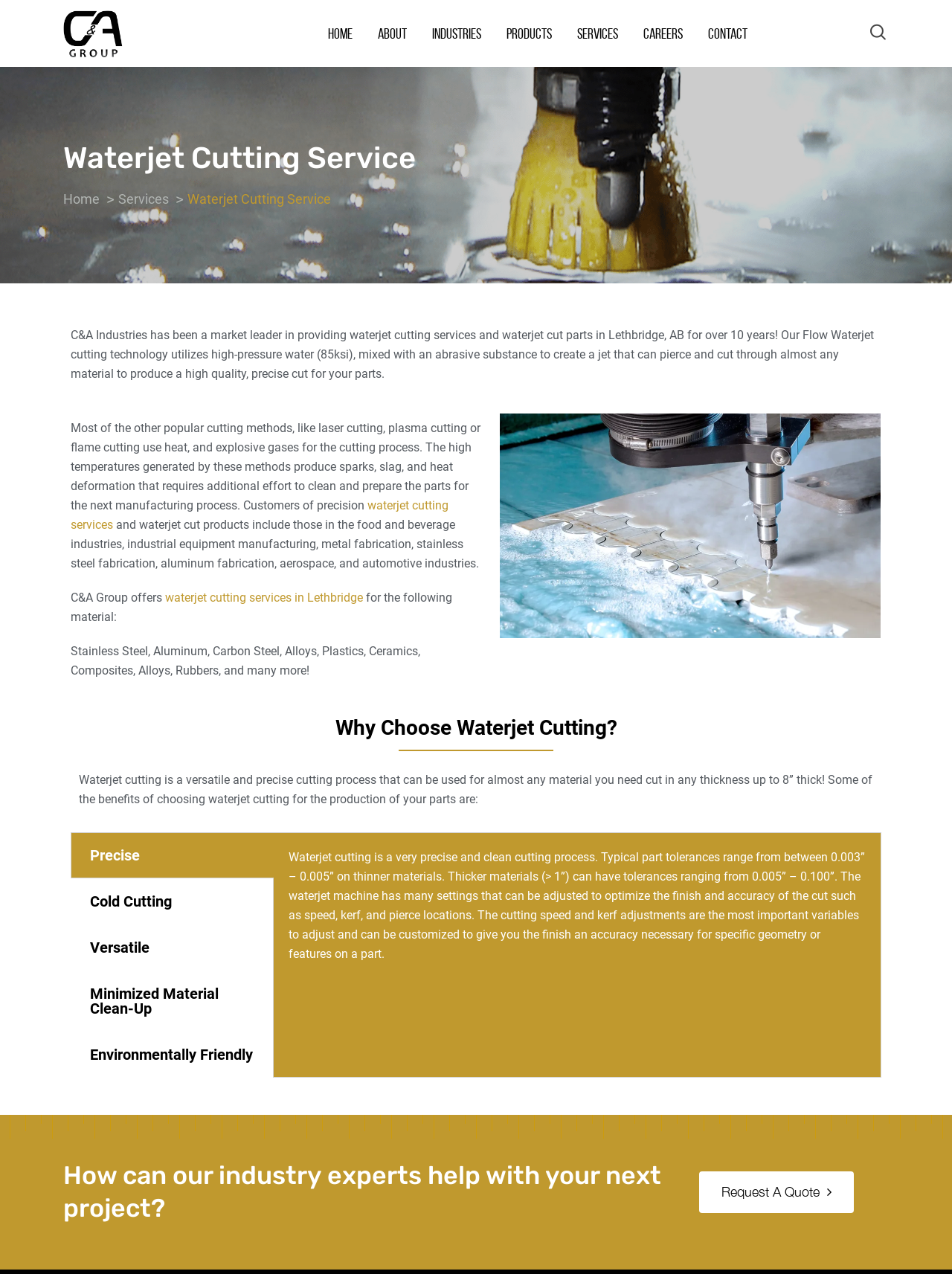Please find the bounding box for the following UI element description. Provide the coordinates in (top-left x, top-left y, bottom-right x, bottom-right y) format, with values between 0 and 1: Environmentally Friendly

[0.095, 0.821, 0.266, 0.835]